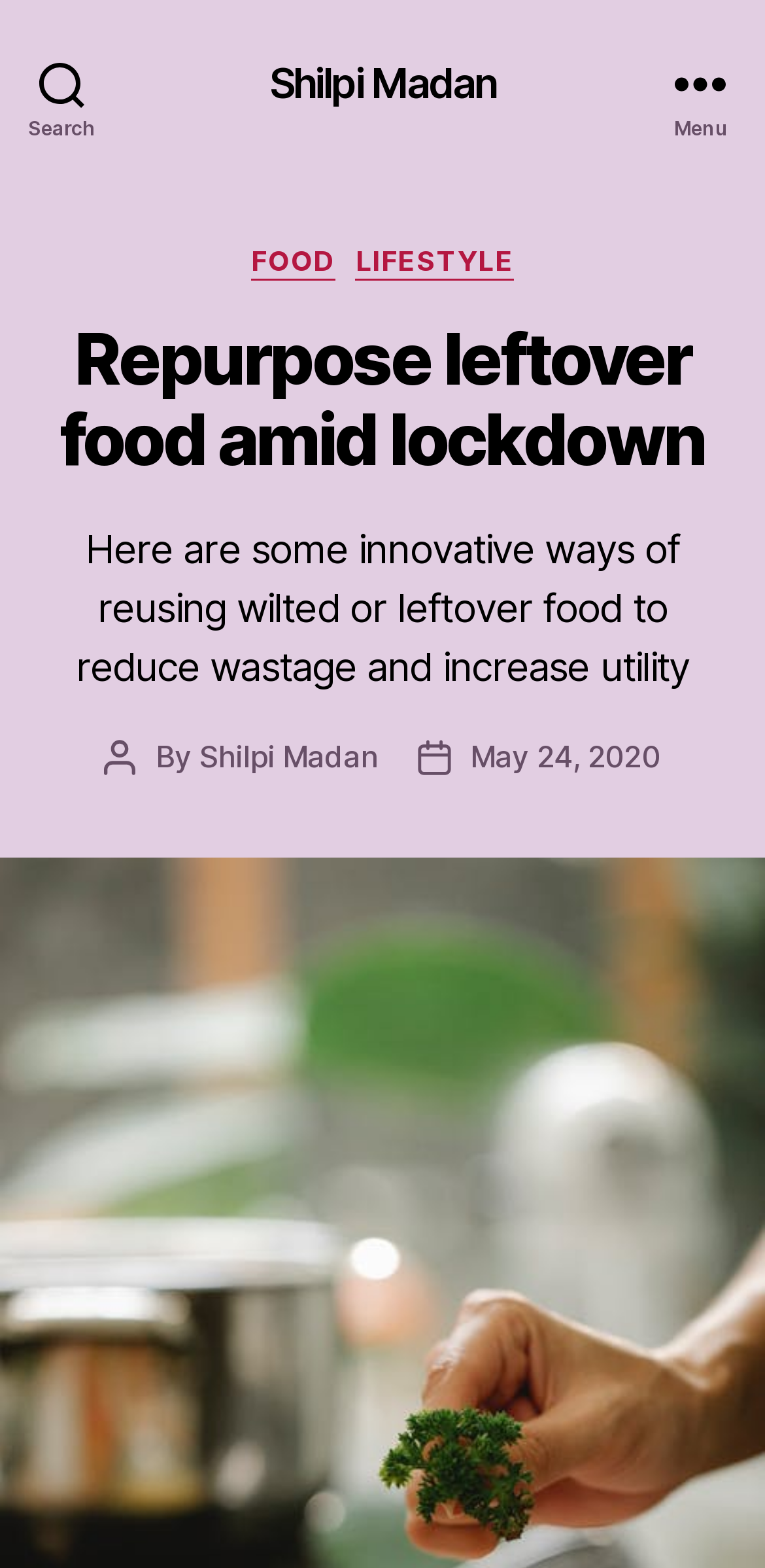Please answer the following question using a single word or phrase: 
What are the categories mentioned on the webpage?

FOOD, LIFESTYLE